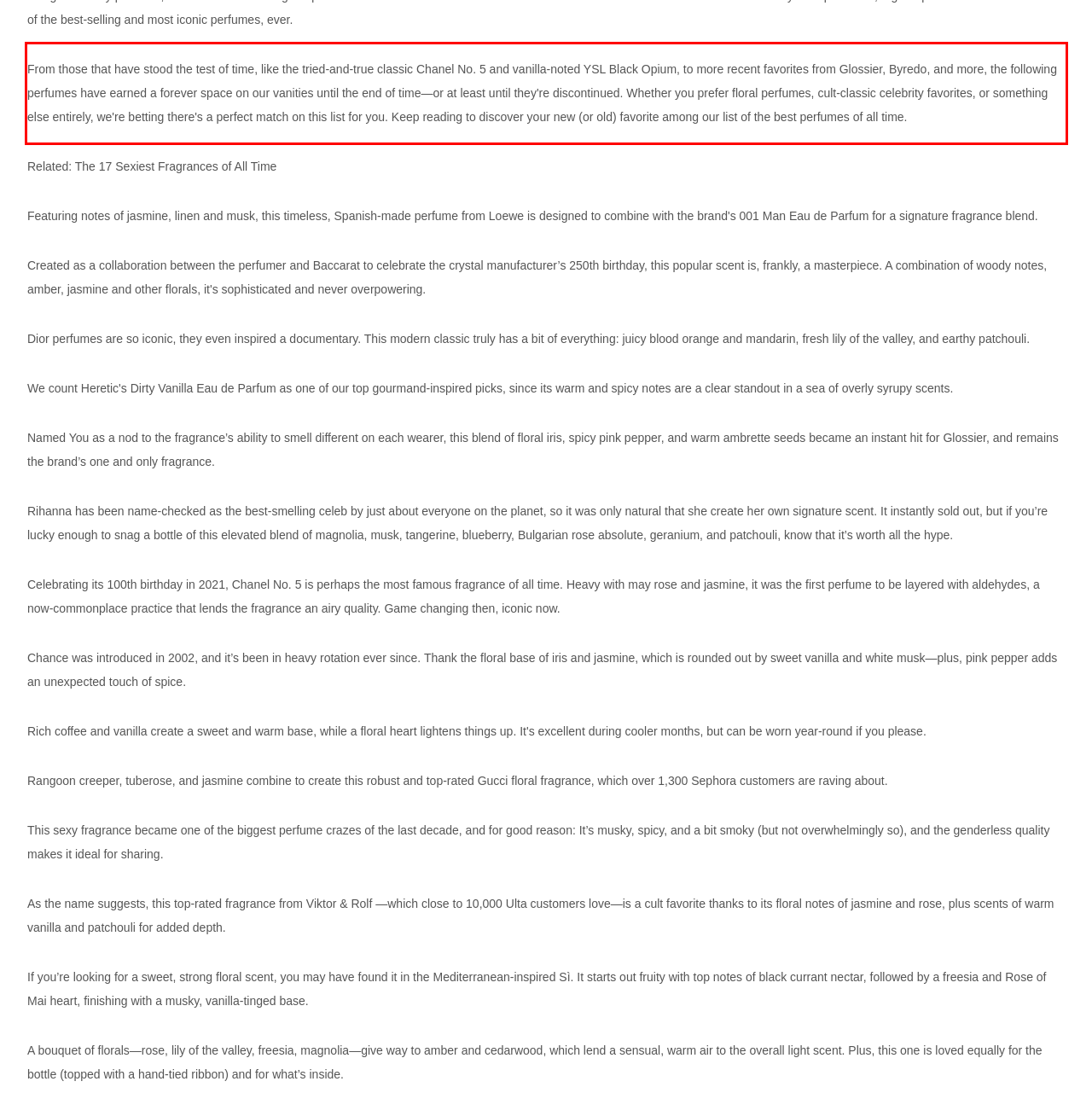Please extract the text content within the red bounding box on the webpage screenshot using OCR.

From those that have stood the test of time, like the tried-and-true classic Chanel No. 5 and vanilla-noted YSL Black Opium, to more recent favorites from Glossier, Byredo, and more, the following perfumes have earned a forever space on our vanities until the end of time—or at least until they're discontinued. Whether you prefer floral perfumes, cult-classic celebrity favorites, or something else entirely, we're betting there's a perfect match on this list for you. Keep reading to discover your new (or old) favorite among our list of the best perfumes of all time.